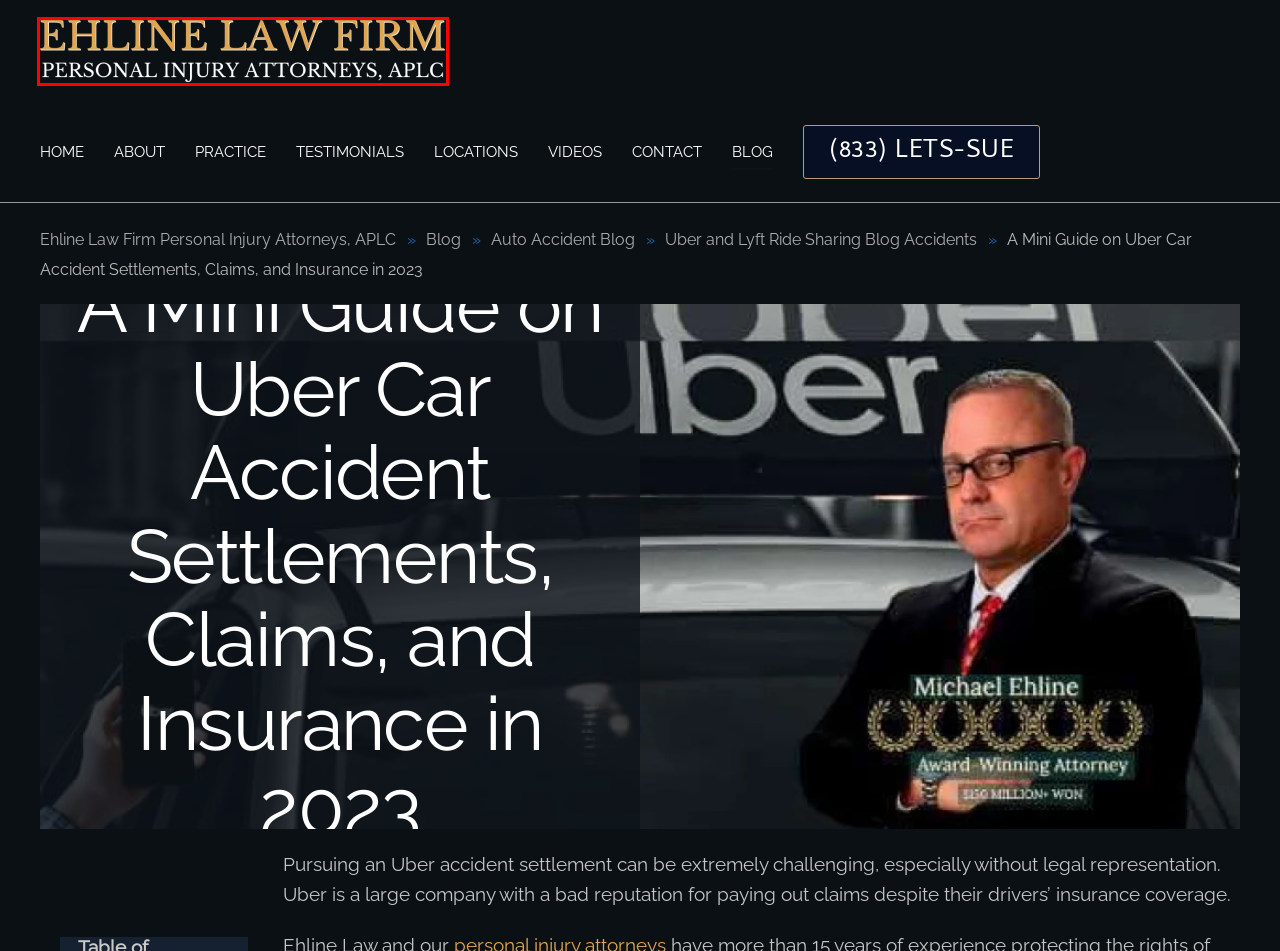Given a webpage screenshot with a red bounding box around a UI element, choose the webpage description that best matches the new webpage after clicking the element within the bounding box. Here are the candidates:
A. Locations
B. Personal Injury Practice Areas | Ehline Law Firm
C. Auto Accident Blog Archives - Ehline Law Firm Personal Injury Attorneys, APLC
D. Ehline Personal Injury Attorney Law Blog
E. Testimonials
F. Los Angeles Personal Injury Attorneys | California Accident Lawyer
G. Contact A Superior United States Personal Injury Attorney Today!
H. Personal Injury Legal Video Index

F